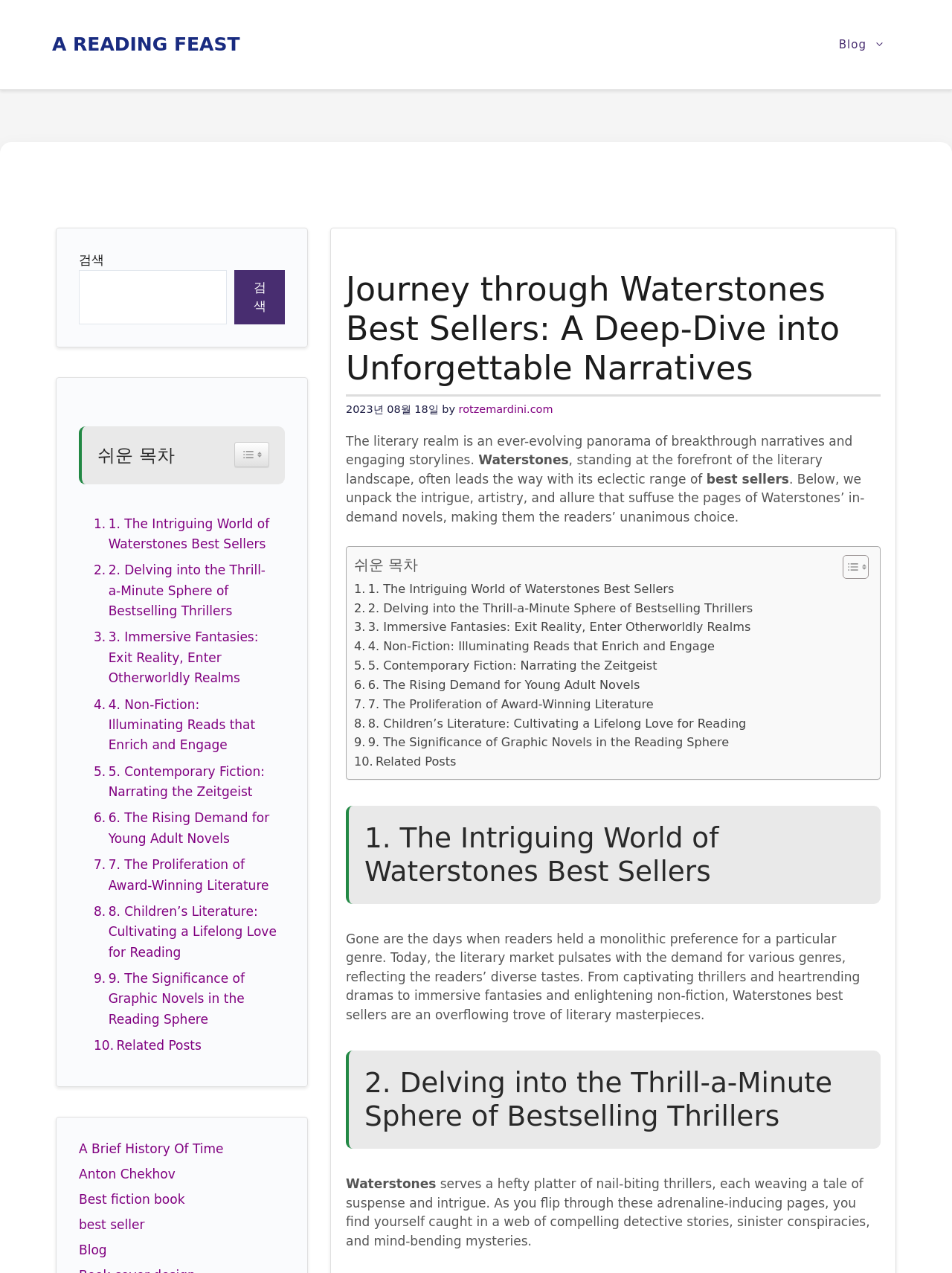Find the bounding box coordinates of the element to click in order to complete this instruction: "Read about 'The Intriguing World of Waterstones Best Sellers'". The bounding box coordinates must be four float numbers between 0 and 1, denoted as [left, top, right, bottom].

[0.372, 0.455, 0.708, 0.47]